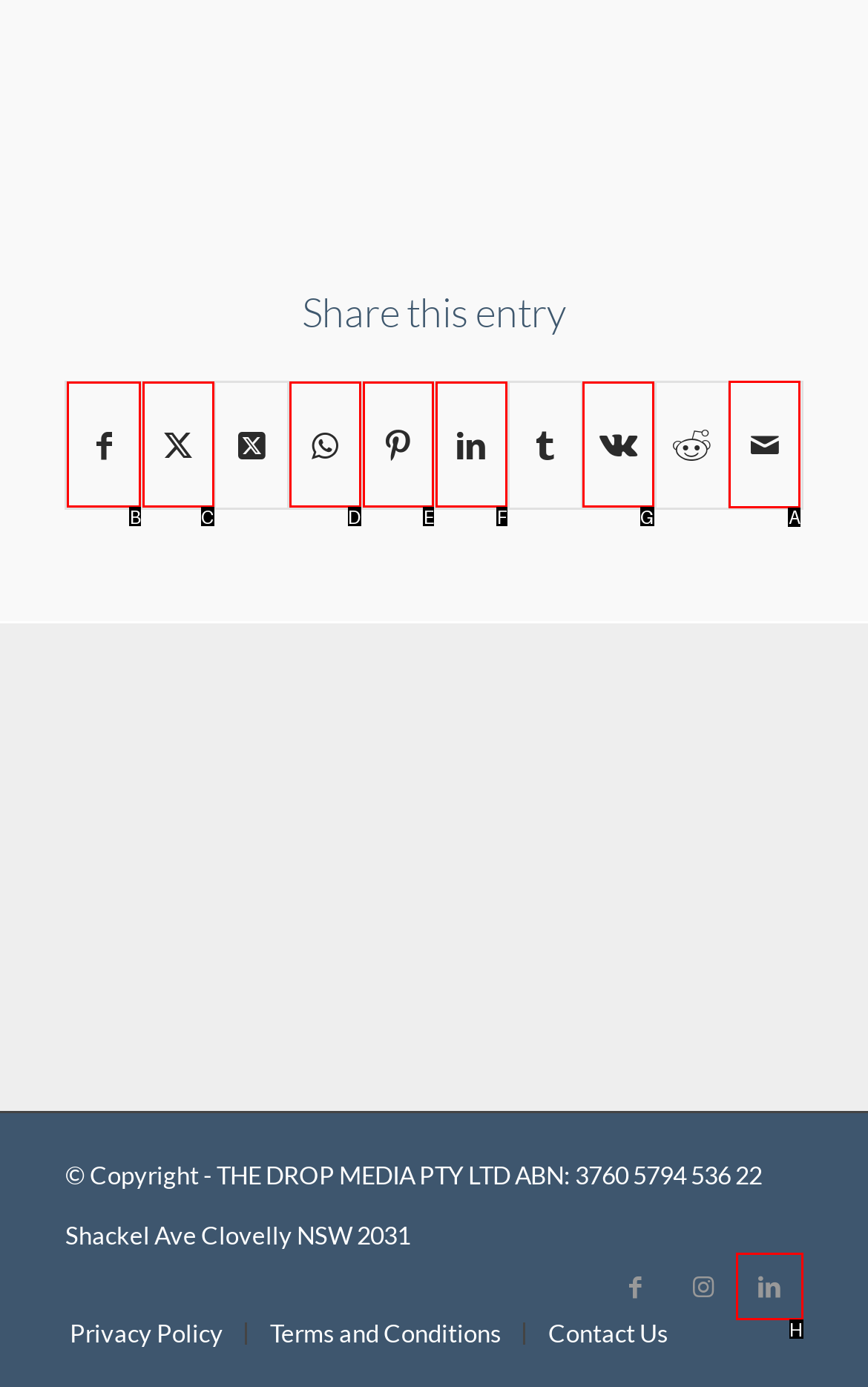Which lettered option should be clicked to perform the following task: Share by Mail
Respond with the letter of the appropriate option.

A